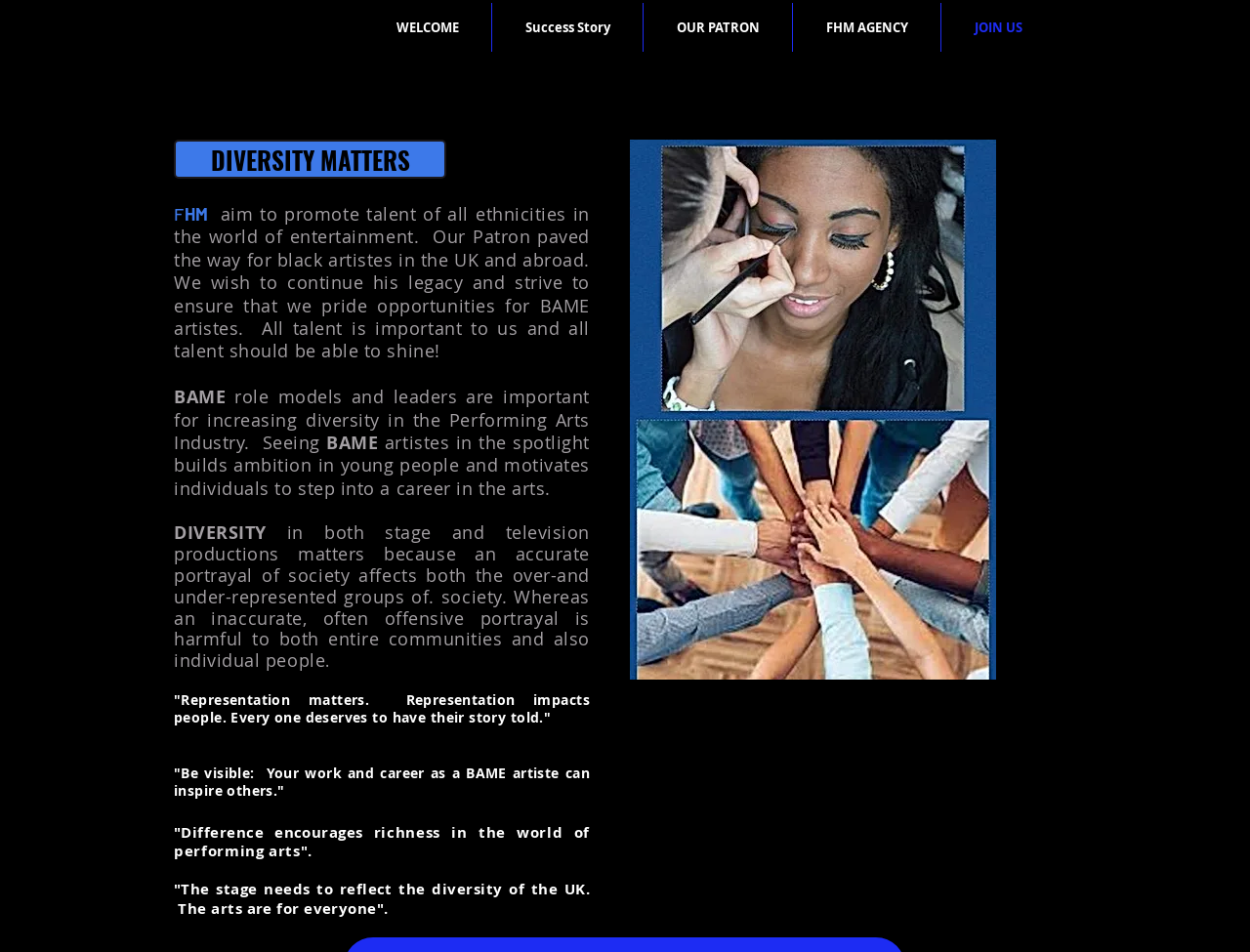Identify the bounding box of the UI component described as: "JOIN US".

[0.753, 0.003, 0.844, 0.054]